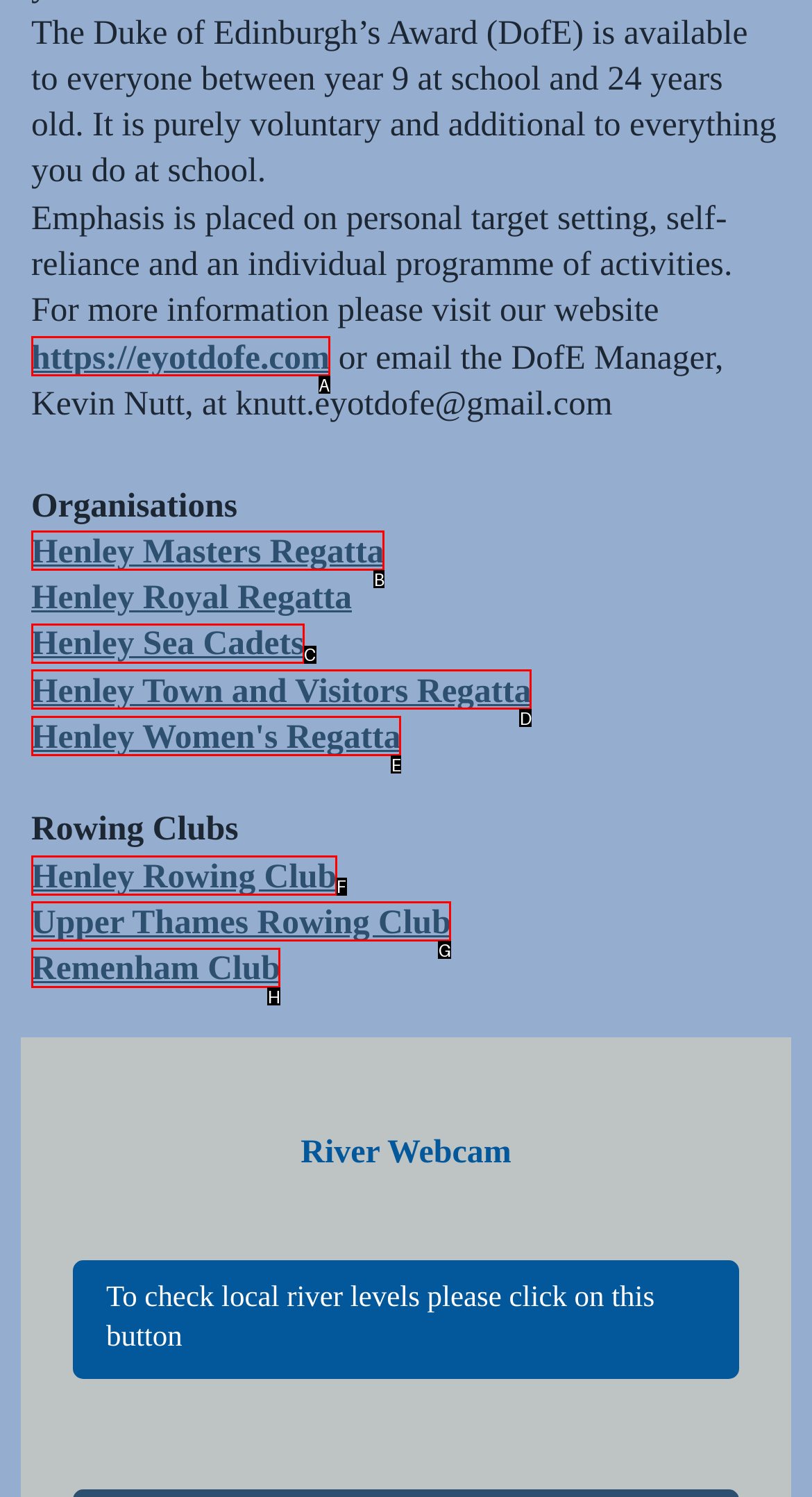Given the description: Remenham Club, pick the option that matches best and answer with the corresponding letter directly.

H